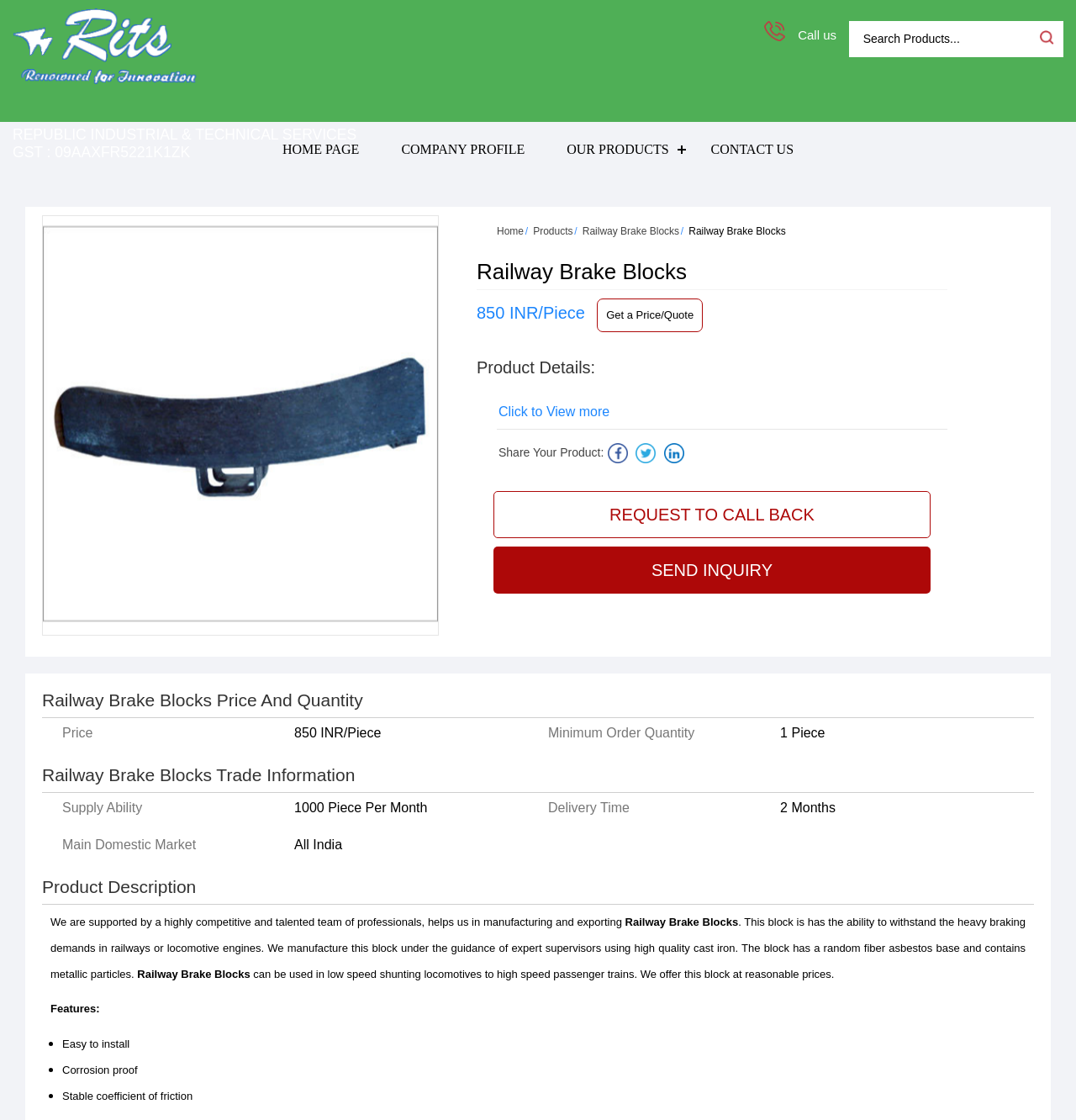What is the minimum order quantity for Railway Brake Blocks?
Look at the image and provide a detailed response to the question.

The minimum order quantity for Railway Brake Blocks can be found in the product details section, under the heading 'Railway Brake Blocks Price And Quantity', where it is stated as 1 Piece.